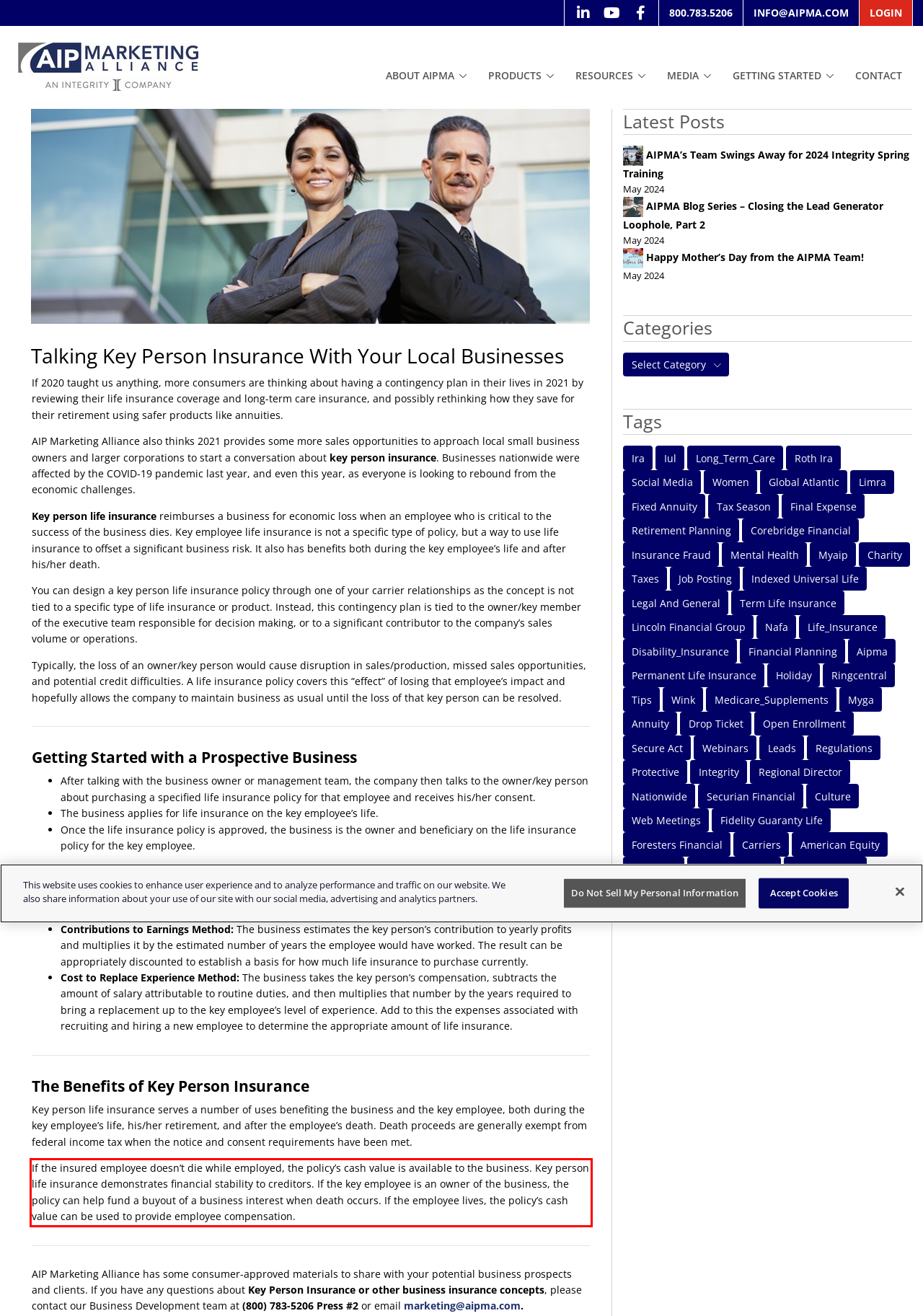Examine the screenshot of the webpage, locate the red bounding box, and generate the text contained within it.

If the insured employee doesn’t die while employed, the policy’s cash value is available to the business. Key person life insurance demonstrates financial stability to creditors. If the key employee is an owner of the business, the policy can help fund a buyout of a business interest when death occurs. If the employee lives, the policy’s cash value can be used to provide employee compensation.